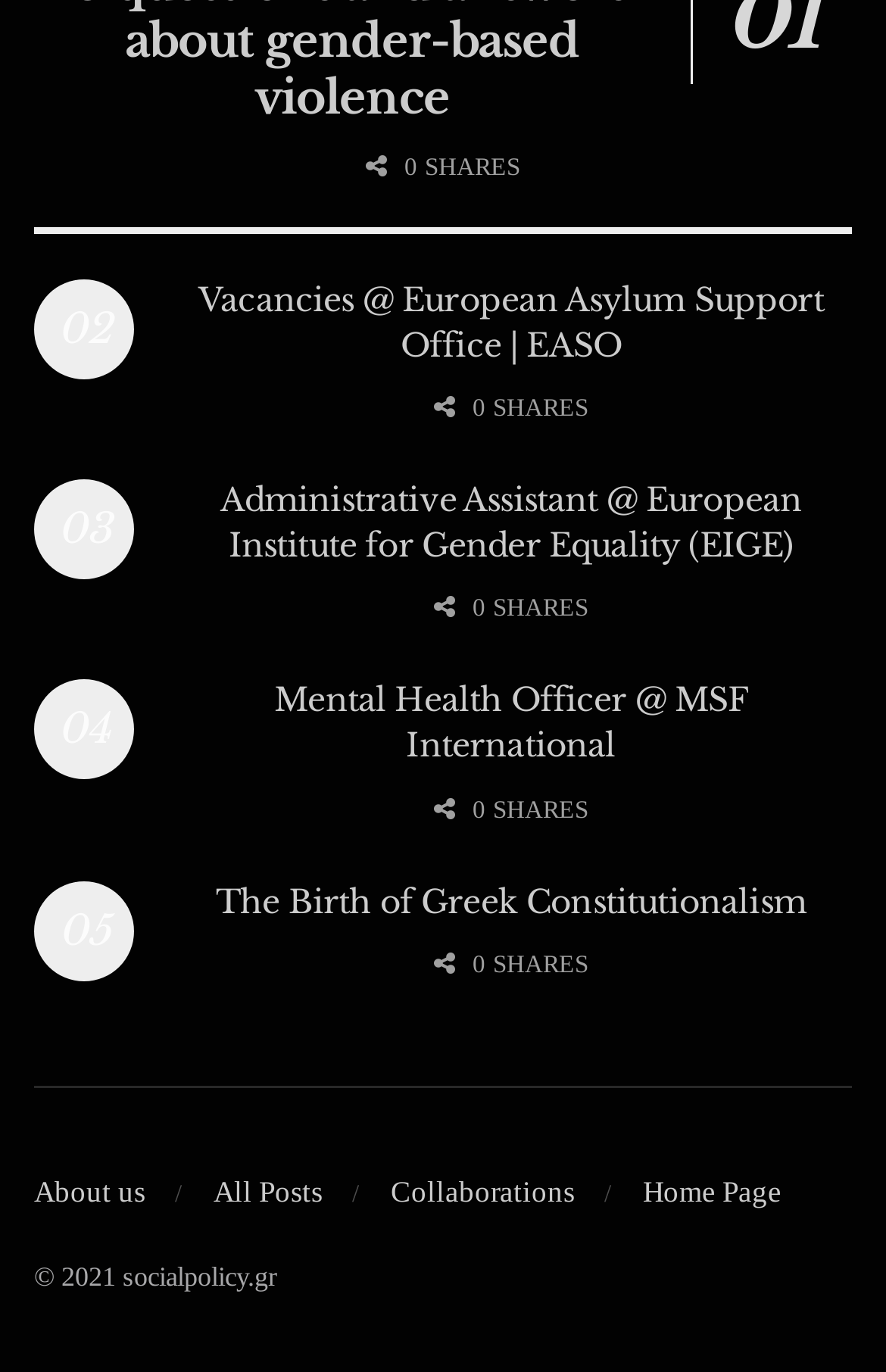Identify the bounding box coordinates of the region that needs to be clicked to carry out this instruction: "Learn about 05 The Birth of Greek Constitutionalism". Provide these coordinates as four float numbers ranging from 0 to 1, i.e., [left, top, right, bottom].

[0.244, 0.642, 0.91, 0.672]